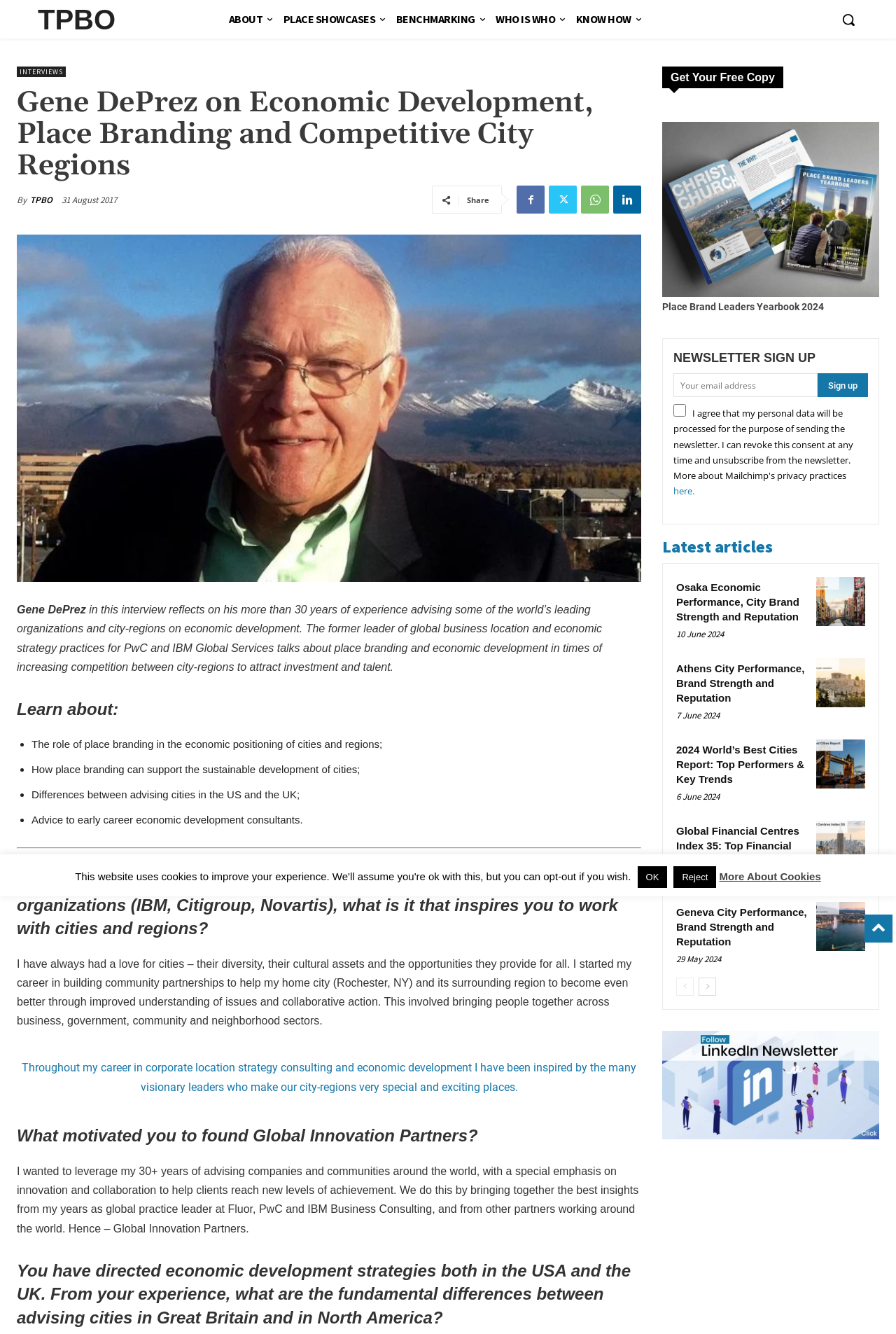Indicate the bounding box coordinates of the clickable region to achieve the following instruction: "Read the interview with Gene DePrez."

[0.019, 0.066, 0.716, 0.137]